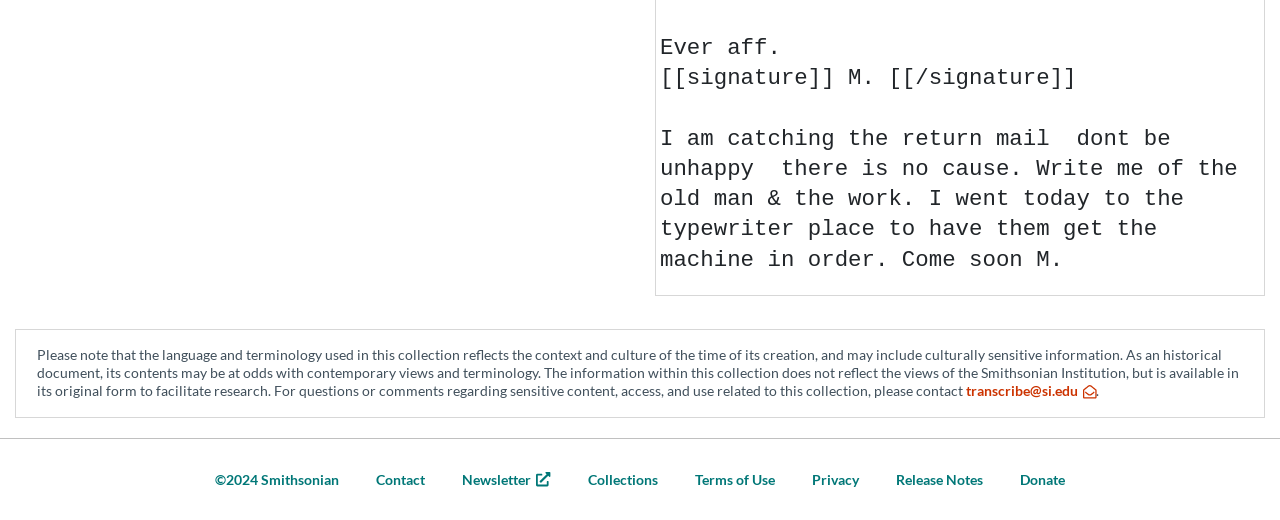What is the warning about the language and terminology used in the collection?
Can you offer a detailed and complete answer to this question?

I looked at the StaticText element with the OCR text 'Please note that the language and terminology used in this collection reflects the context and culture of the time of its creation, and may include culturally sensitive information...' and found that the warning is about the collection containing culturally sensitive information.